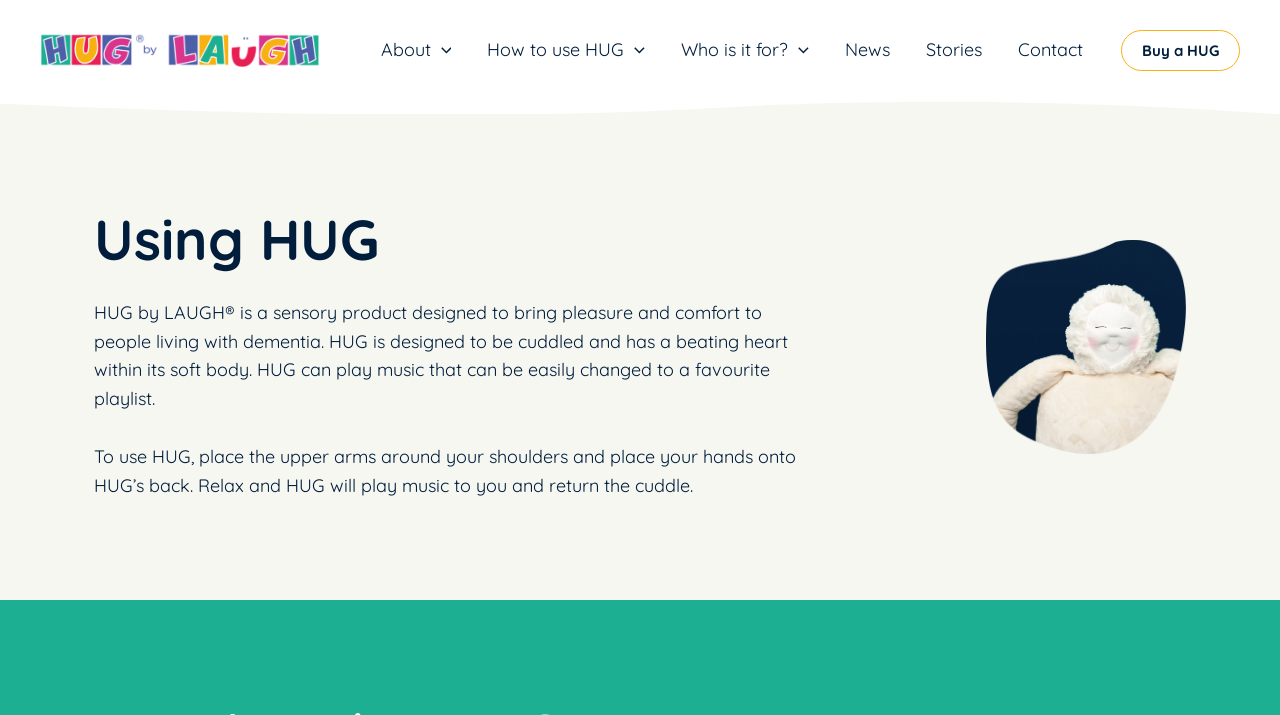Find the bounding box coordinates of the clickable area that will achieve the following instruction: "Click on News".

[0.646, 0.014, 0.709, 0.126]